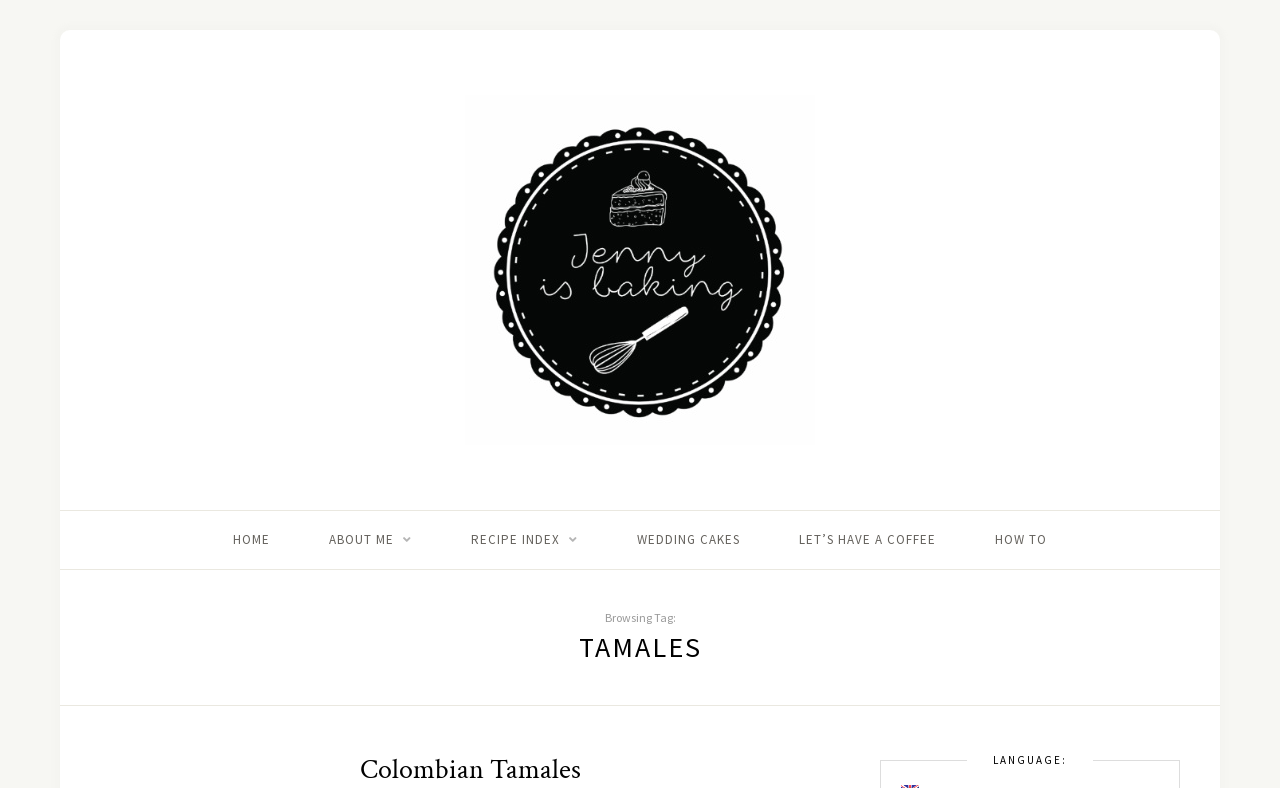Can you find the bounding box coordinates for the element that needs to be clicked to execute this instruction: "browse recipe index"? The coordinates should be given as four float numbers between 0 and 1, i.e., [left, top, right, bottom].

[0.368, 0.648, 0.452, 0.722]